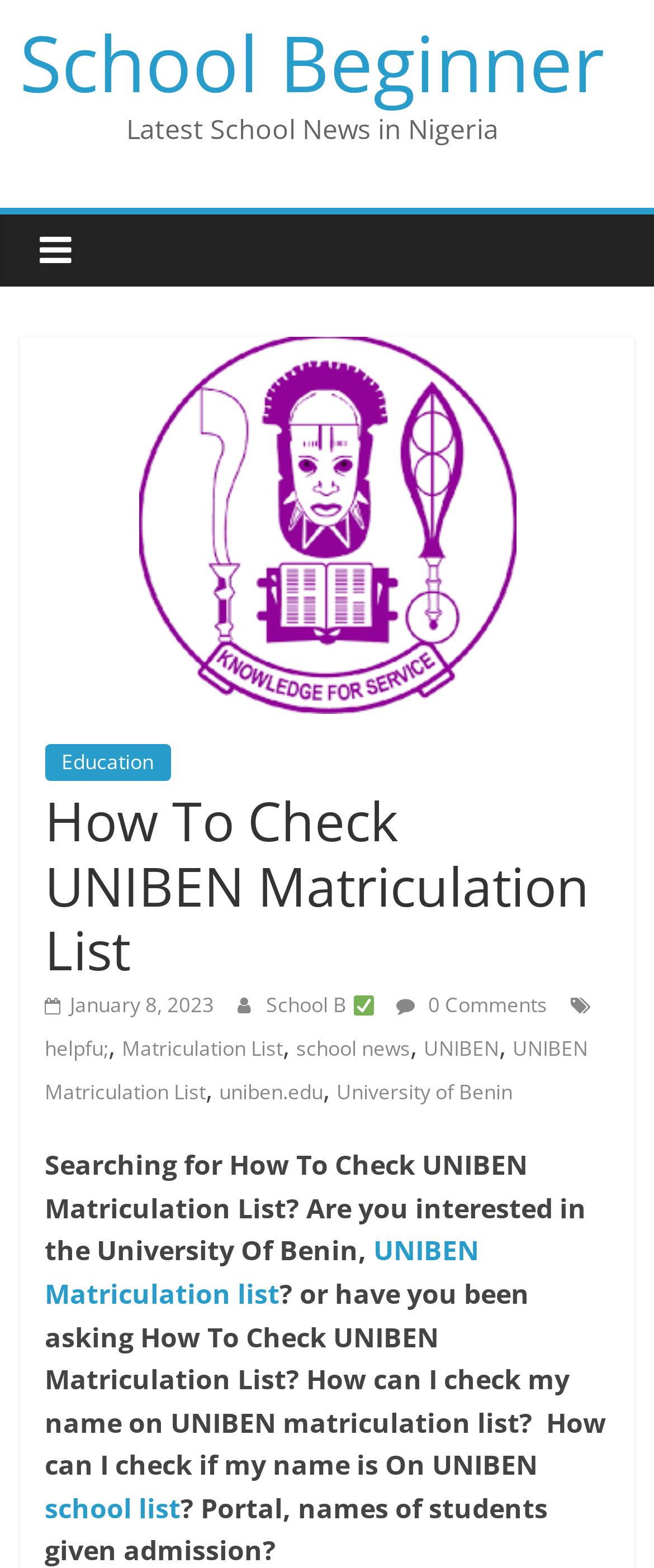What is the date of the latest article?
Kindly offer a comprehensive and detailed response to the question.

The date of the latest article is mentioned in the link ' January 8, 2023' with bounding box coordinates [0.068, 0.632, 0.327, 0.65].